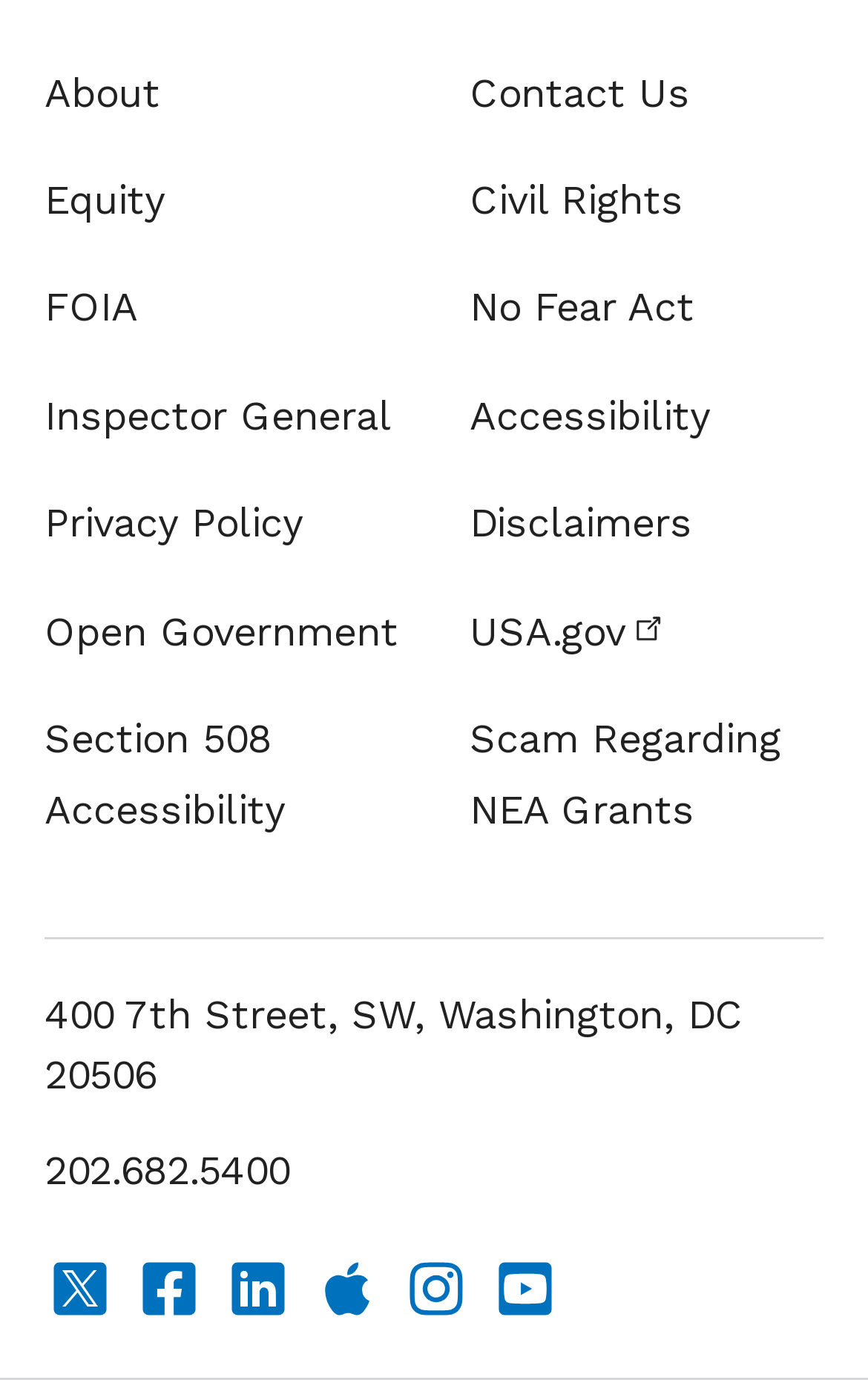Determine the bounding box coordinates of the clickable region to carry out the instruction: "Call 202.682.5400".

[0.051, 0.83, 0.333, 0.864]